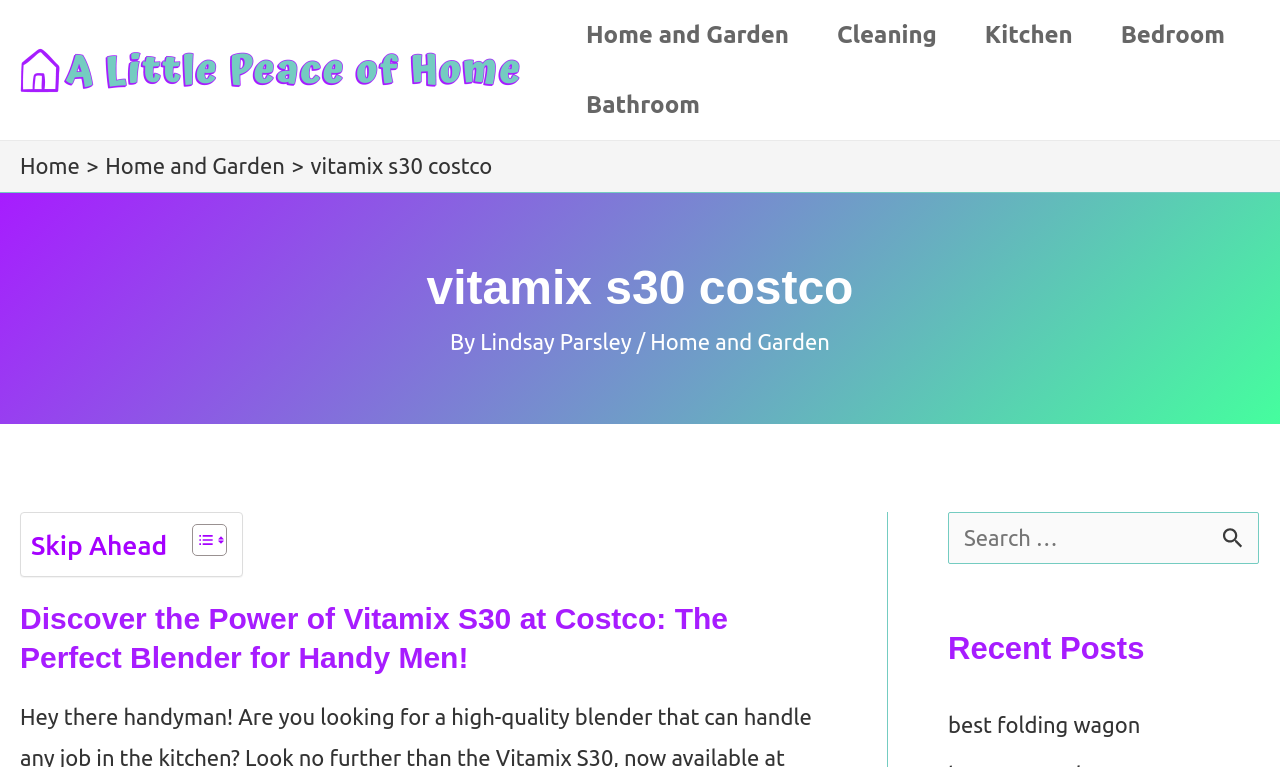Determine the coordinates of the bounding box that should be clicked to complete the instruction: "search for something". The coordinates should be represented by four float numbers between 0 and 1: [left, top, right, bottom].

[0.741, 0.668, 0.984, 0.736]